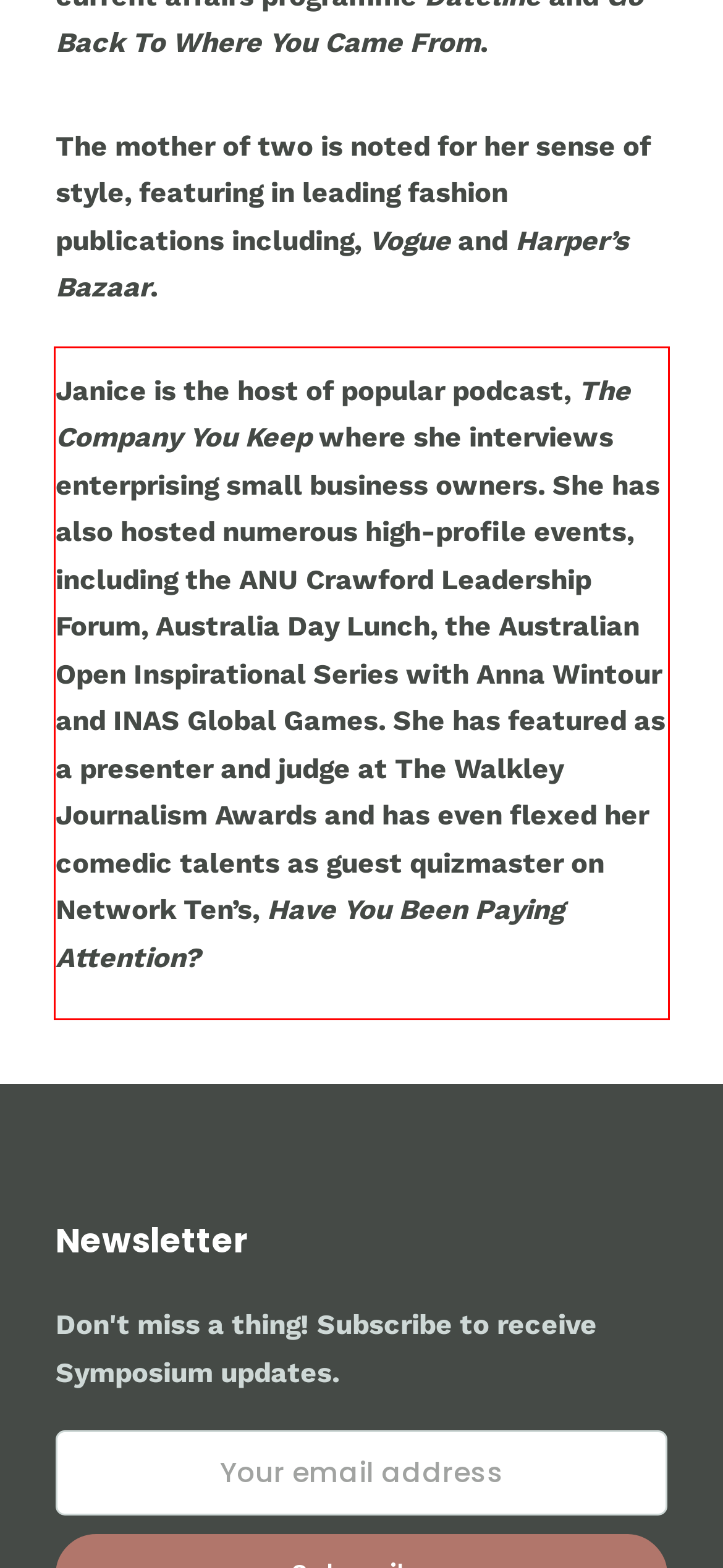Please look at the screenshot provided and find the red bounding box. Extract the text content contained within this bounding box.

Janice is the host of popular podcast, The Company You Keep where she interviews enterprising small business owners. She has also hosted numerous high-profile events, including the ANU Crawford Leadership Forum, Australia Day Lunch, the Australian Open Inspirational Series with Anna Wintour and INAS Global Games. She has featured as a presenter and judge at The Walkley Journalism Awards and has even flexed her comedic talents as guest quizmaster on Network Ten’s, Have You Been Paying Attention?